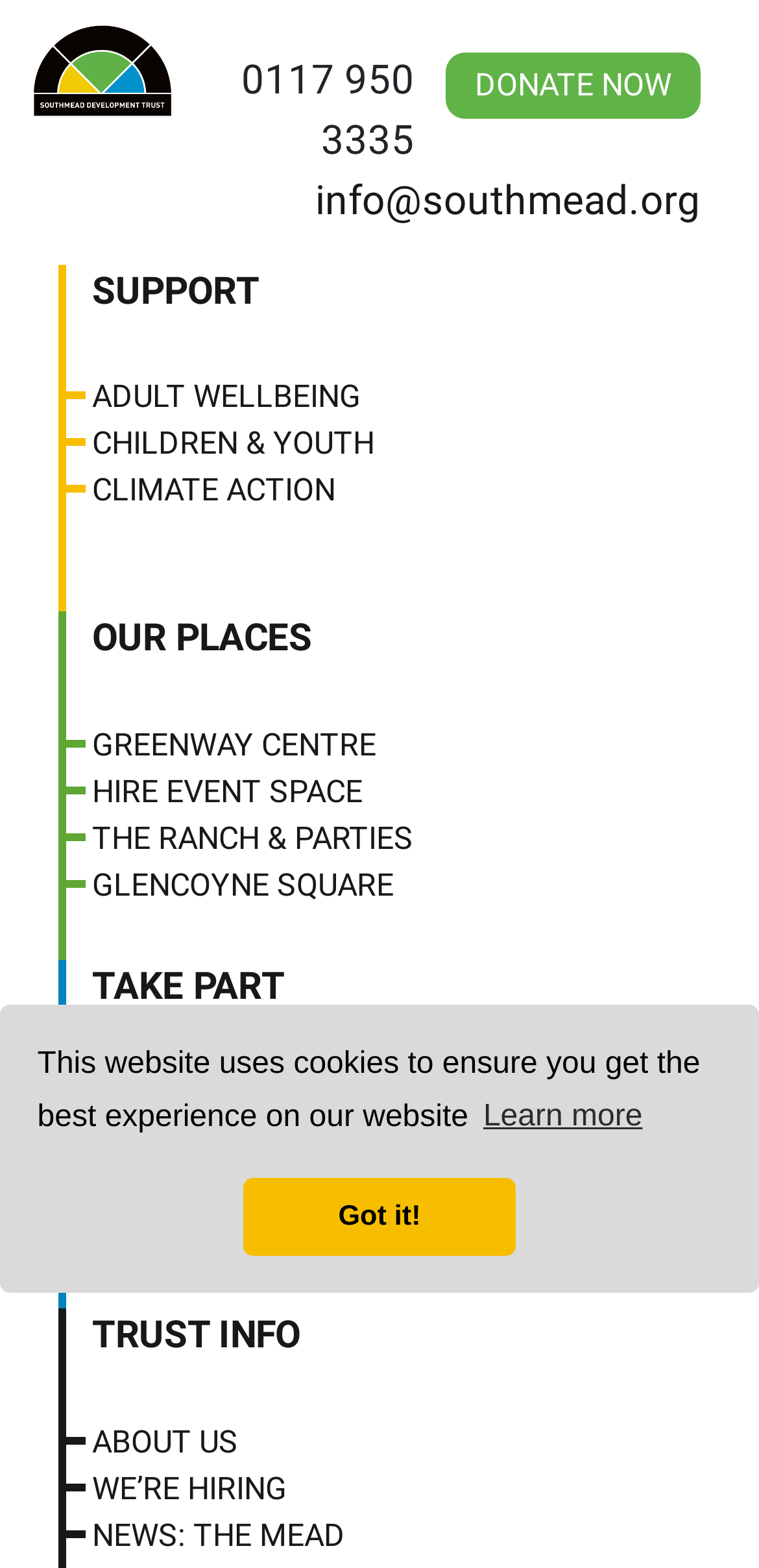Provide a one-word or short-phrase answer to the question:
What is the text on the 'learn more about cookies' button?

Learn more